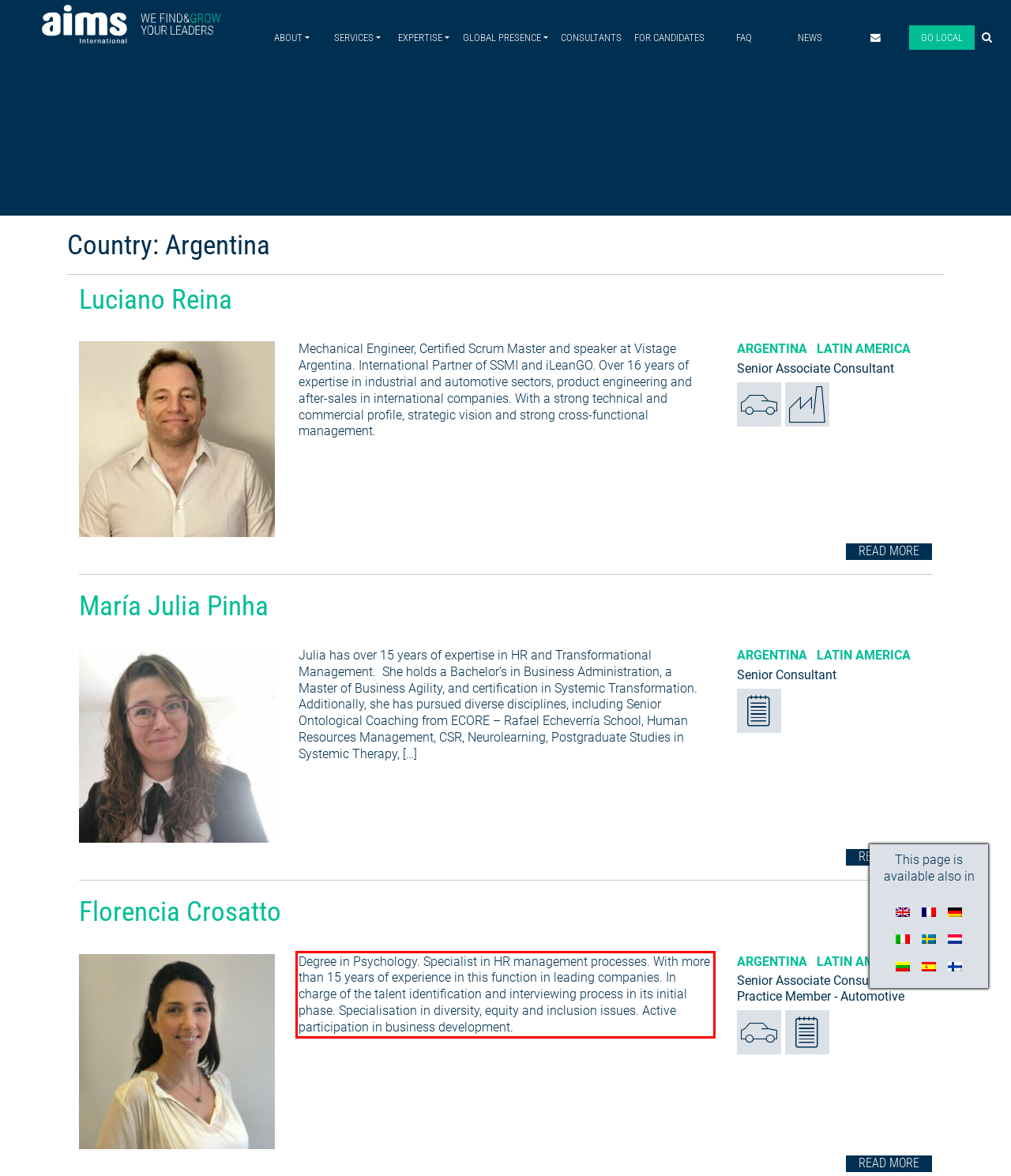There is a screenshot of a webpage with a red bounding box around a UI element. Please use OCR to extract the text within the red bounding box.

Degree in Psychology. Specialist in HR management processes. With more than 15 years of experience in this function in leading companies. In charge of the talent identification and interviewing process in its initial phase. Specialisation in diversity, equity and inclusion issues. Active participation in business development.